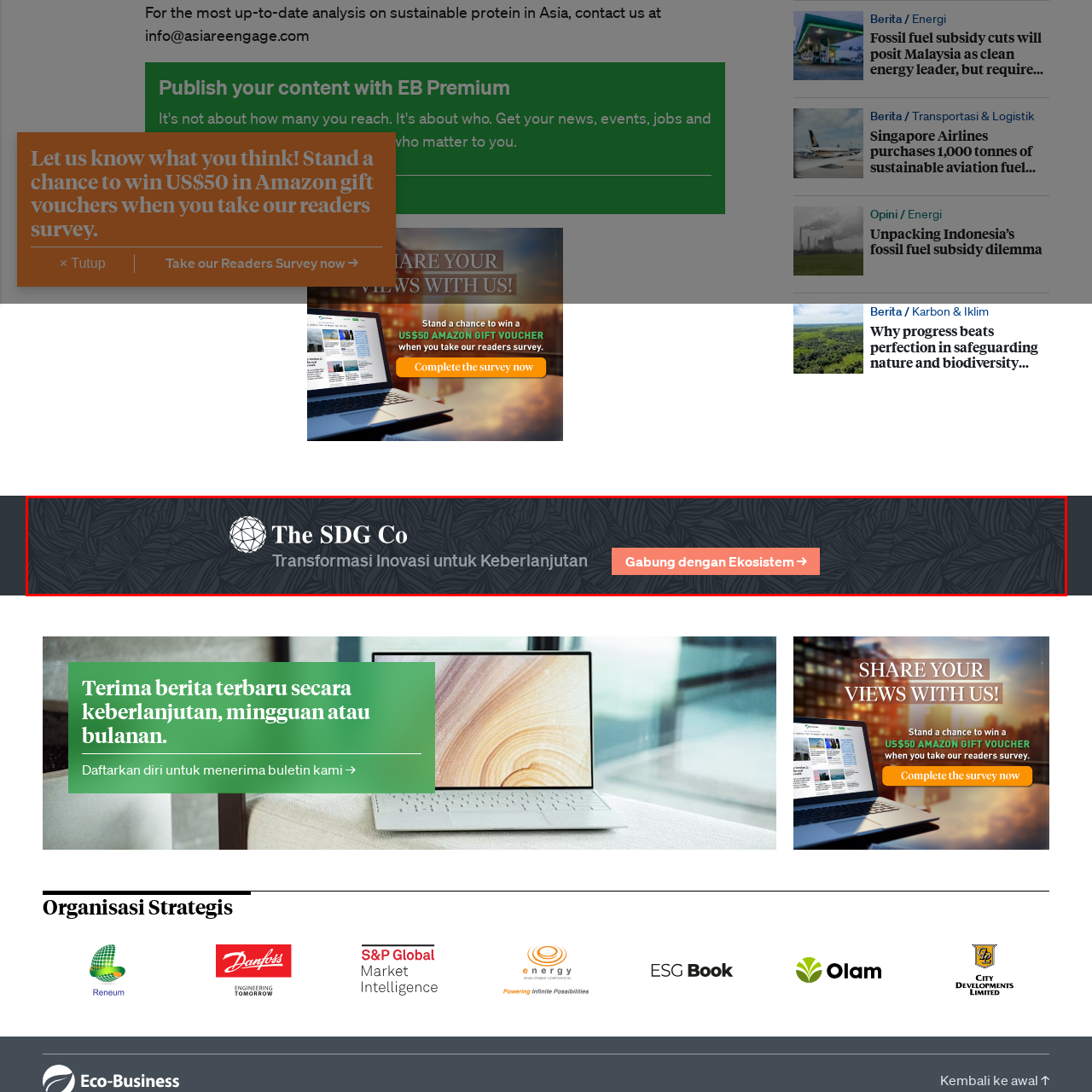Offer a comprehensive description of the image enclosed by the red box.

This image features a visually appealing header for "The SDG Co," which emphasizes transformation and innovation for sustainability. The design includes a subtle leaf background pattern that reflects a commitment to environmental themes. Prominently displayed is the text "Transformasi Inovasi untuk Keberlanjutan," suggesting a focus on innovative approaches to sustainability challenges. Below this, there is a call-to-action button labeled "Gabung dengan Ekosistem," encouraging participation in a sustainable ecosystem. The overall aesthetic conveys a modern and engaging message aligned with sustainability efforts.